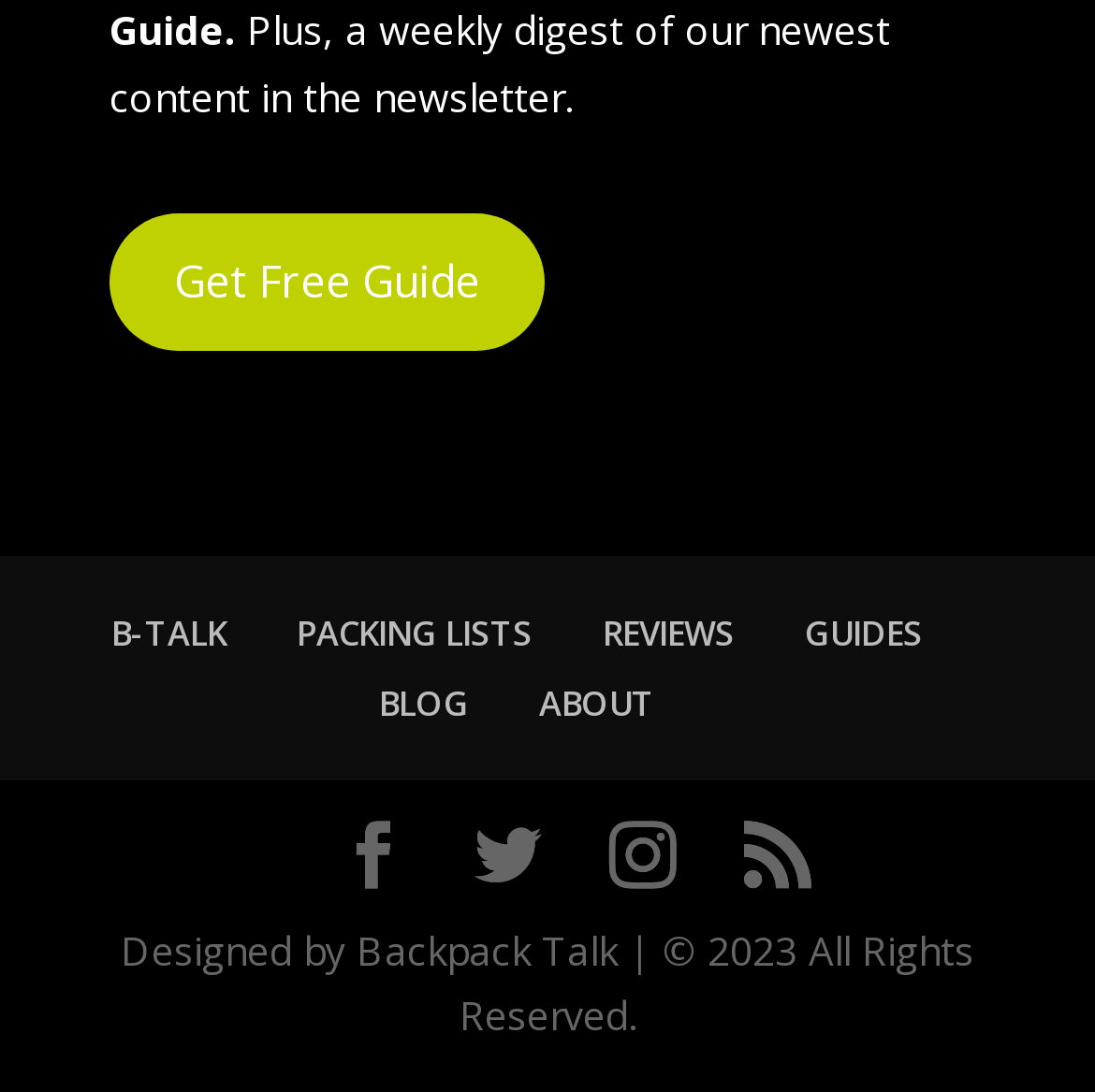Can you provide the bounding box coordinates for the element that should be clicked to implement the instruction: "Check ABOUT page"?

[0.492, 0.622, 0.597, 0.666]